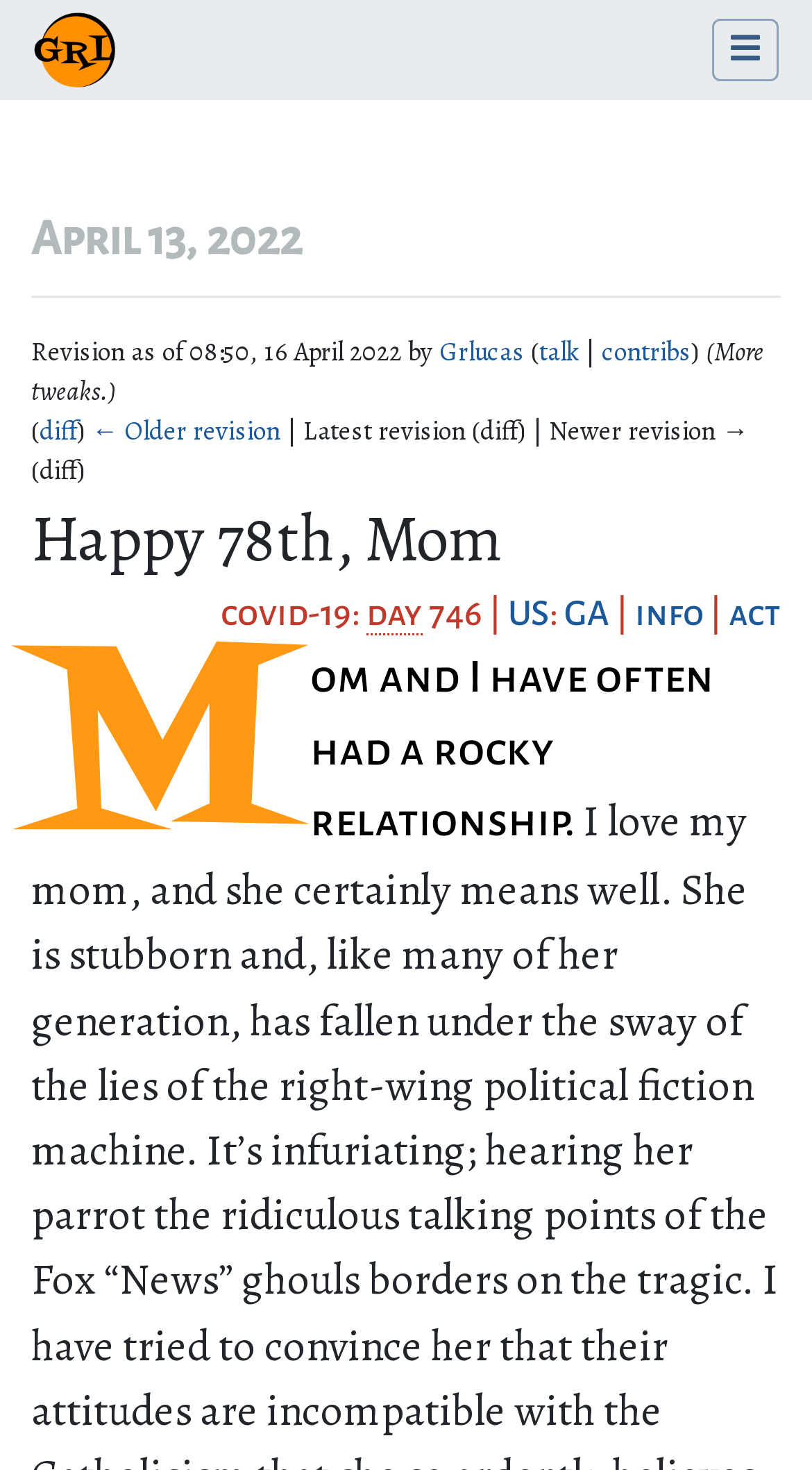Determine the bounding box coordinates of the clickable region to execute the instruction: "Check the latest revision". The coordinates should be four float numbers between 0 and 1, denoted as [left, top, right, bottom].

[0.113, 0.281, 0.346, 0.305]